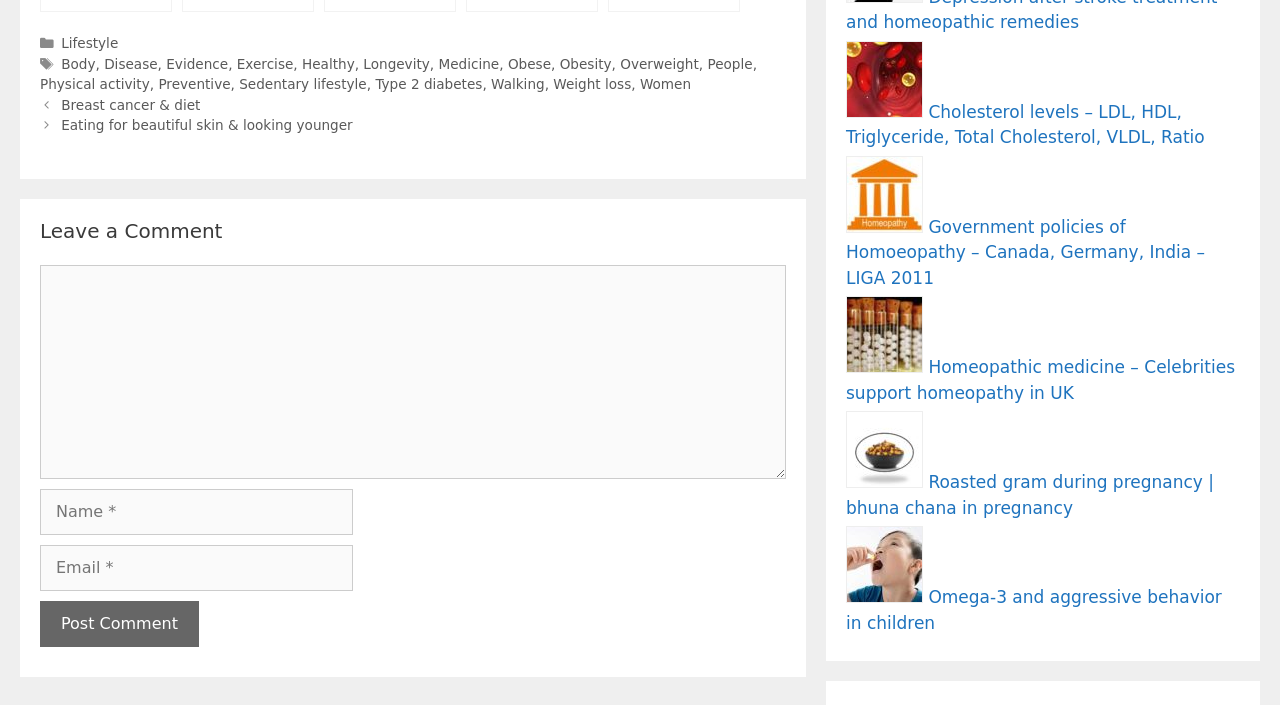Pinpoint the bounding box coordinates of the clickable element to carry out the following instruction: "Click on the 'Omega-3 and aggressive behavior in children' link."

[0.661, 0.833, 0.955, 0.897]